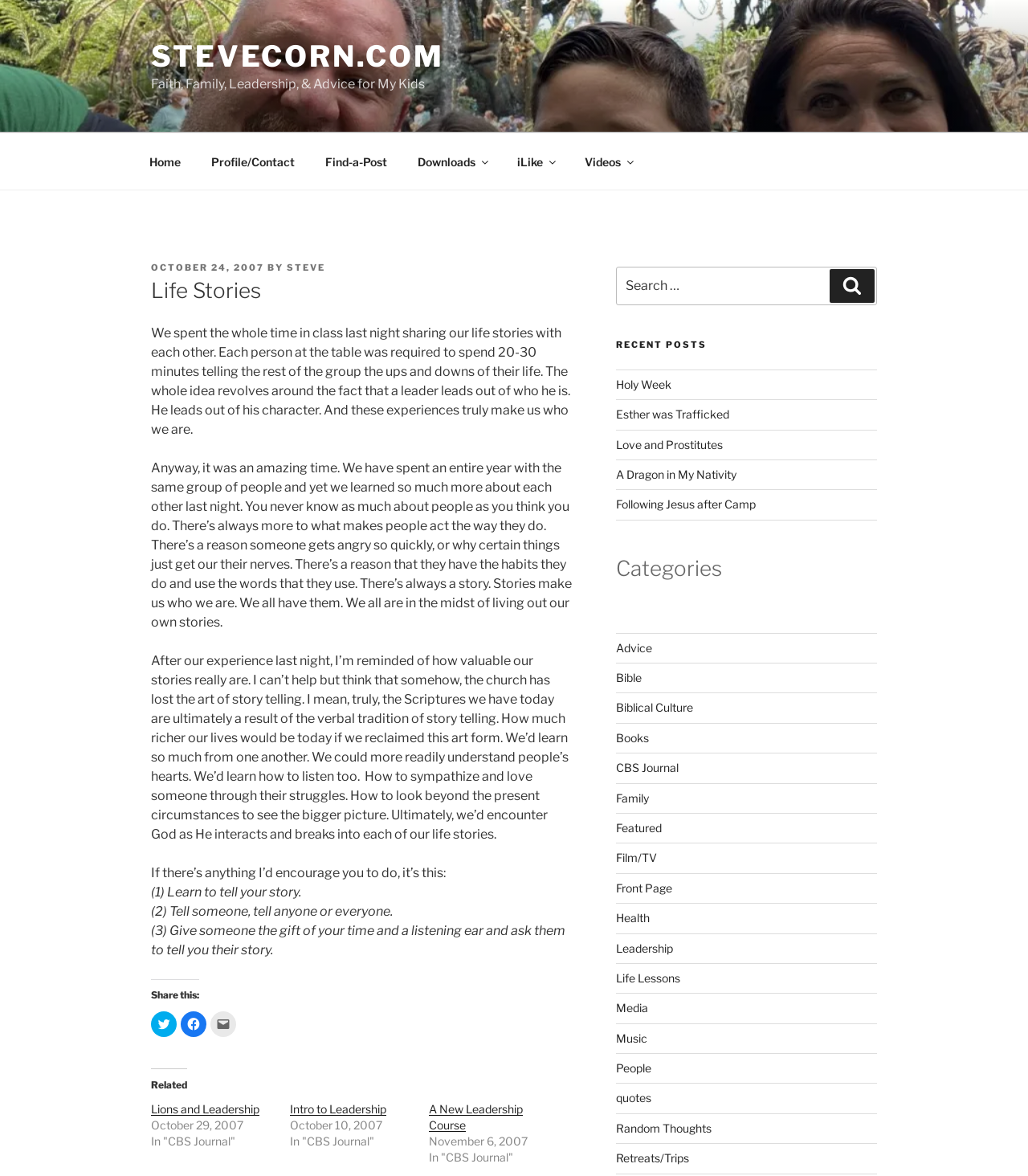Please locate the bounding box coordinates for the element that should be clicked to achieve the following instruction: "Click on the 'Home' link". Ensure the coordinates are given as four float numbers between 0 and 1, i.e., [left, top, right, bottom].

[0.131, 0.121, 0.189, 0.154]